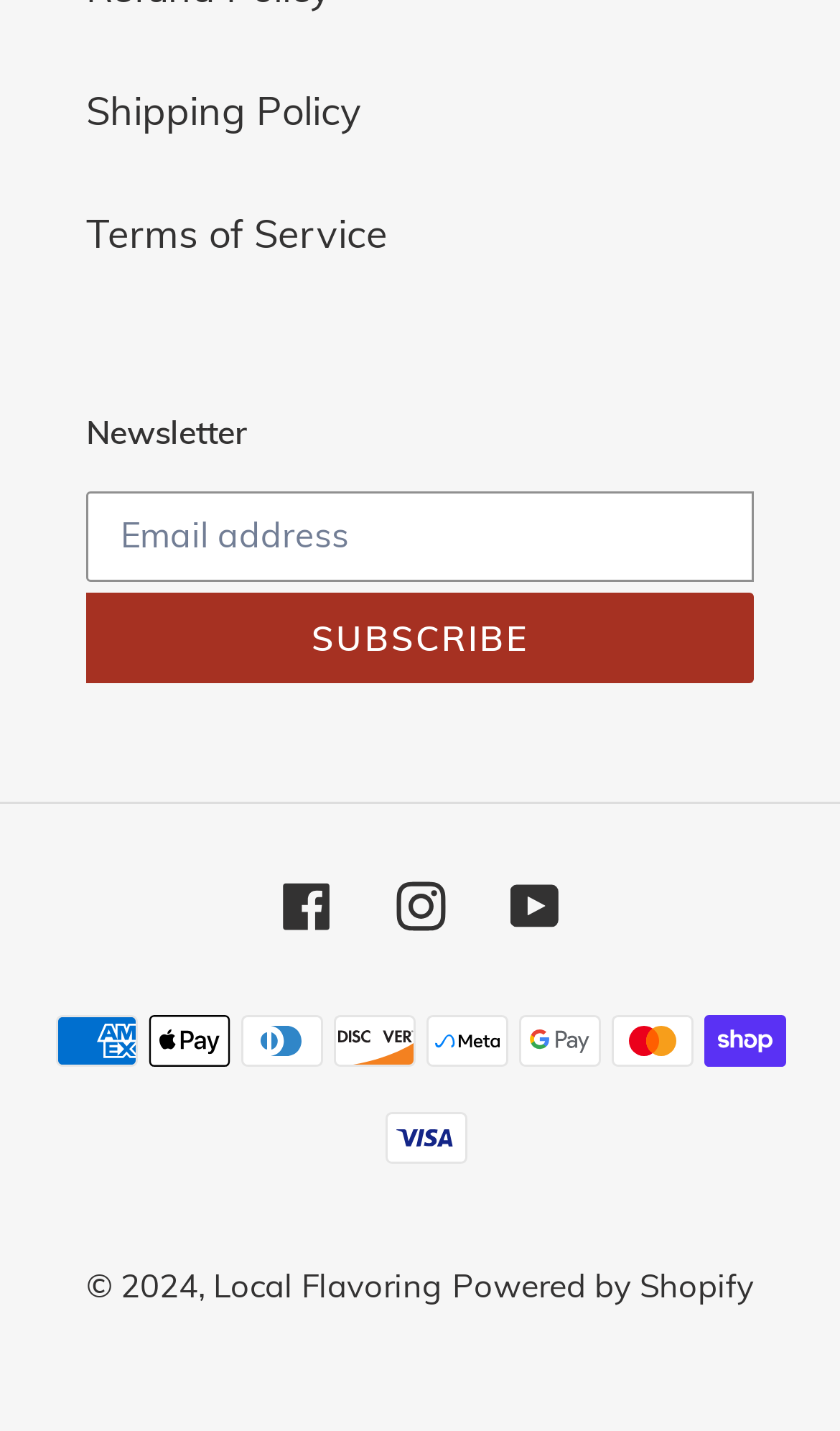Find and provide the bounding box coordinates for the UI element described here: "Facebook". The coordinates should be given as four float numbers between 0 and 1: [left, top, right, bottom].

[0.335, 0.61, 0.394, 0.65]